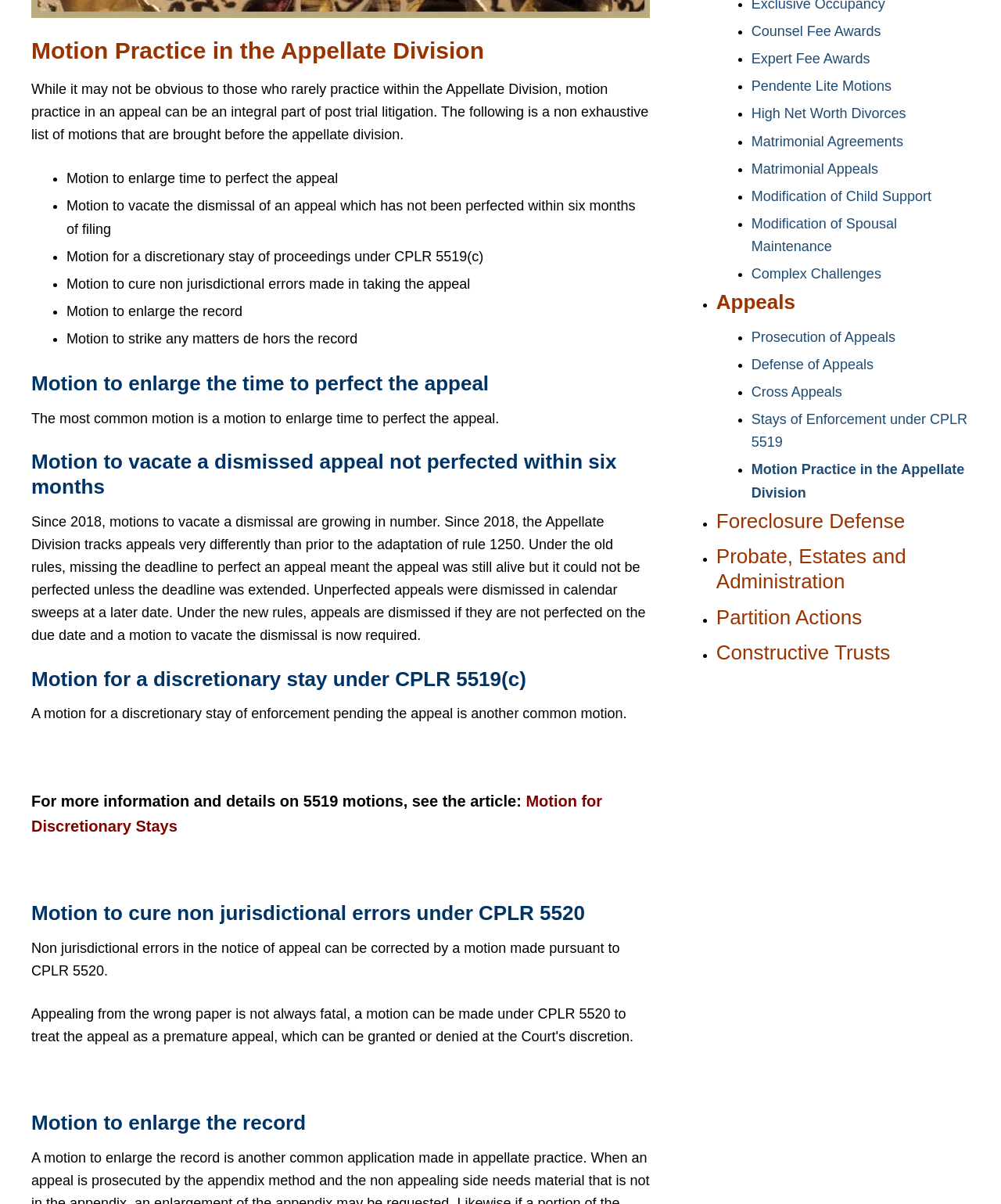Based on the element description Defense of Appeals, identify the bounding box of the UI element in the given webpage screenshot. The coordinates should be in the format (top-left x, top-left y, bottom-right x, bottom-right y) and must be between 0 and 1.

[0.751, 0.296, 0.873, 0.309]